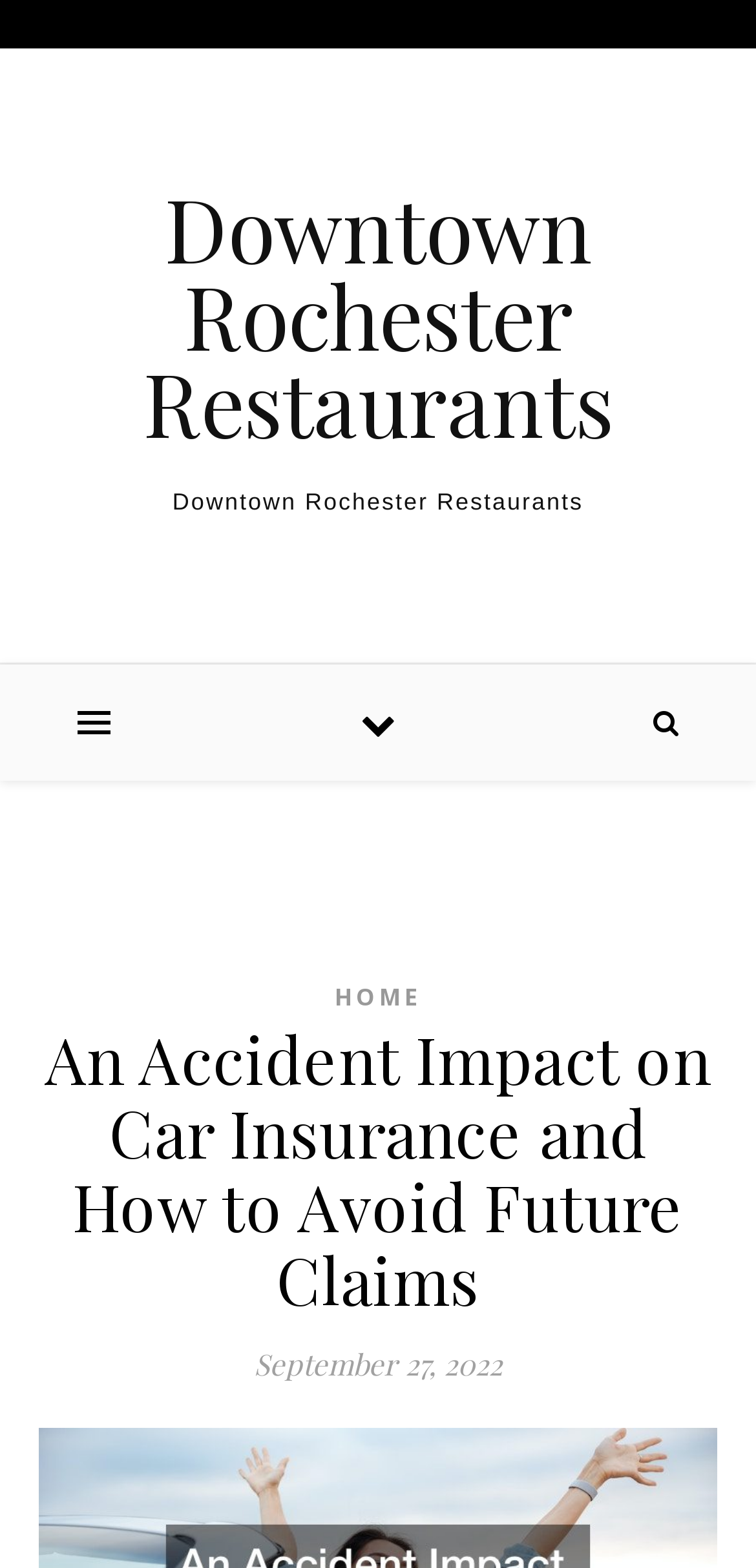Please answer the following question using a single word or phrase: 
What is the position of the complementary element?

Middle